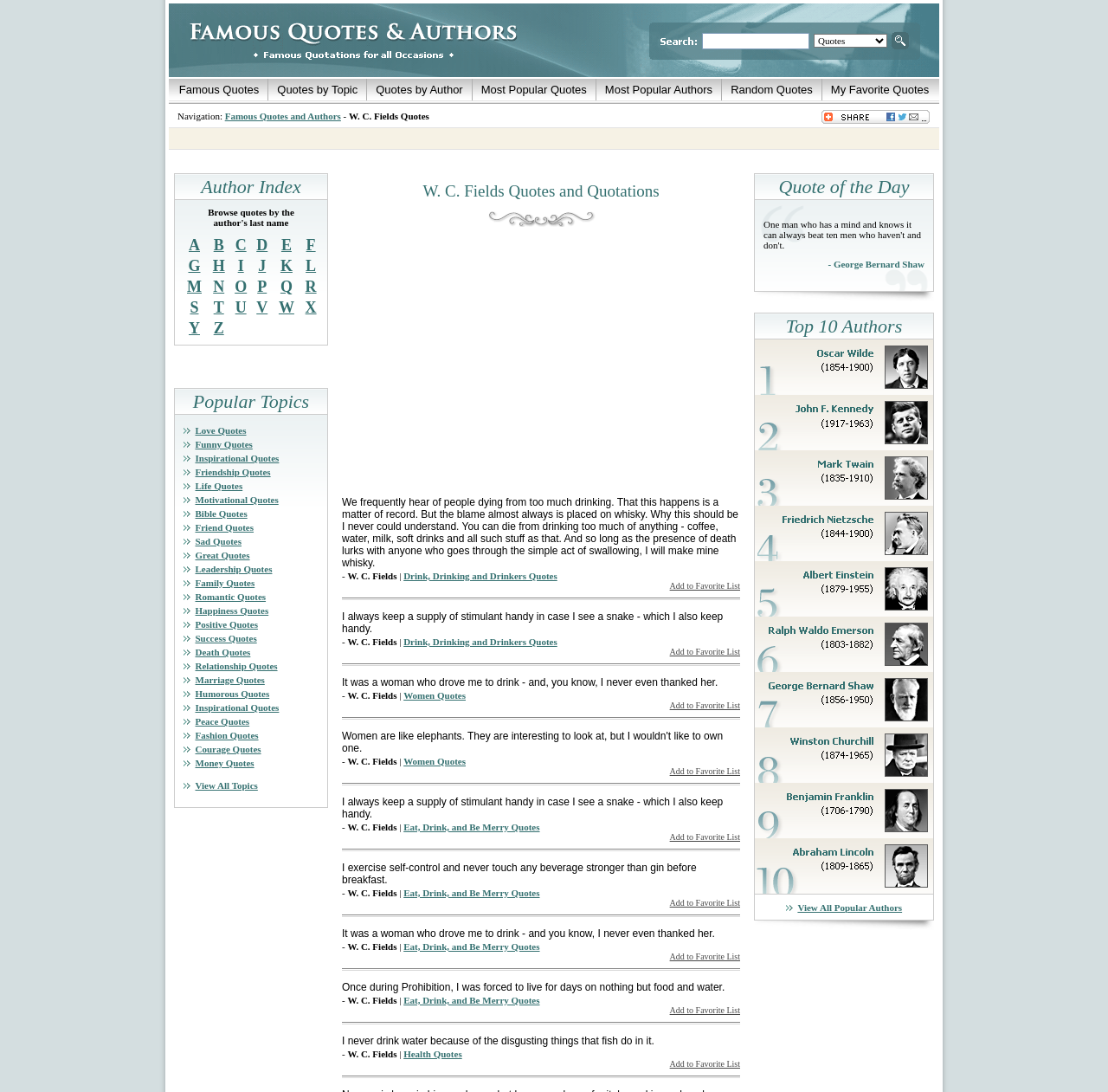How are the authors listed in the 'Author Index' section?
Answer the question with a thorough and detailed explanation.

The 'Author Index' section contains a table with rows labeled 'A', 'B', 'C', and so on. Each row contains links to authors whose last name starts with that letter. This suggests that the authors are listed alphabetically by last name.